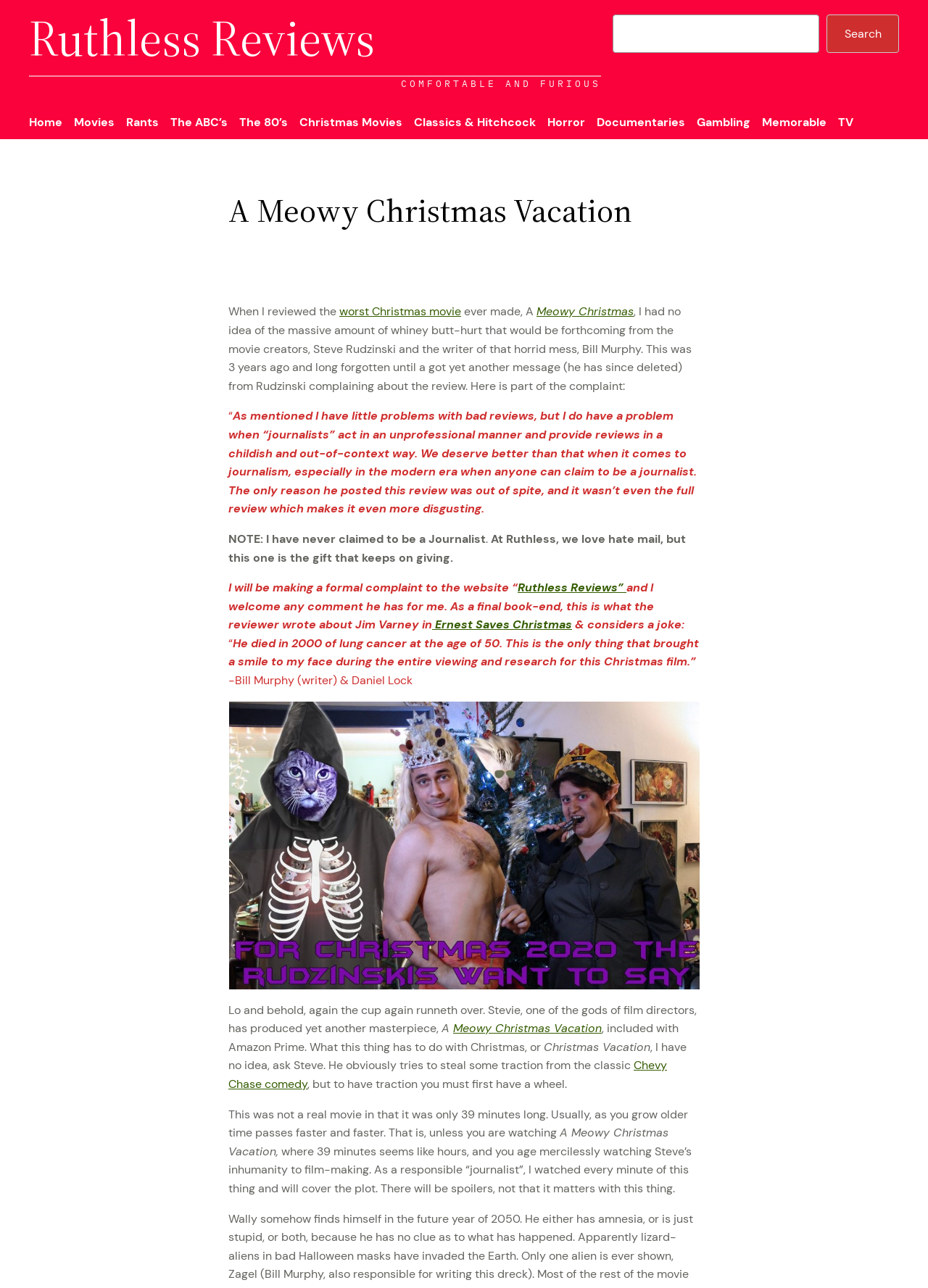Show the bounding box coordinates for the element that needs to be clicked to execute the following instruction: "Read the review of Meowy Christmas". Provide the coordinates in the form of four float numbers between 0 and 1, i.e., [left, top, right, bottom].

[0.578, 0.236, 0.683, 0.248]